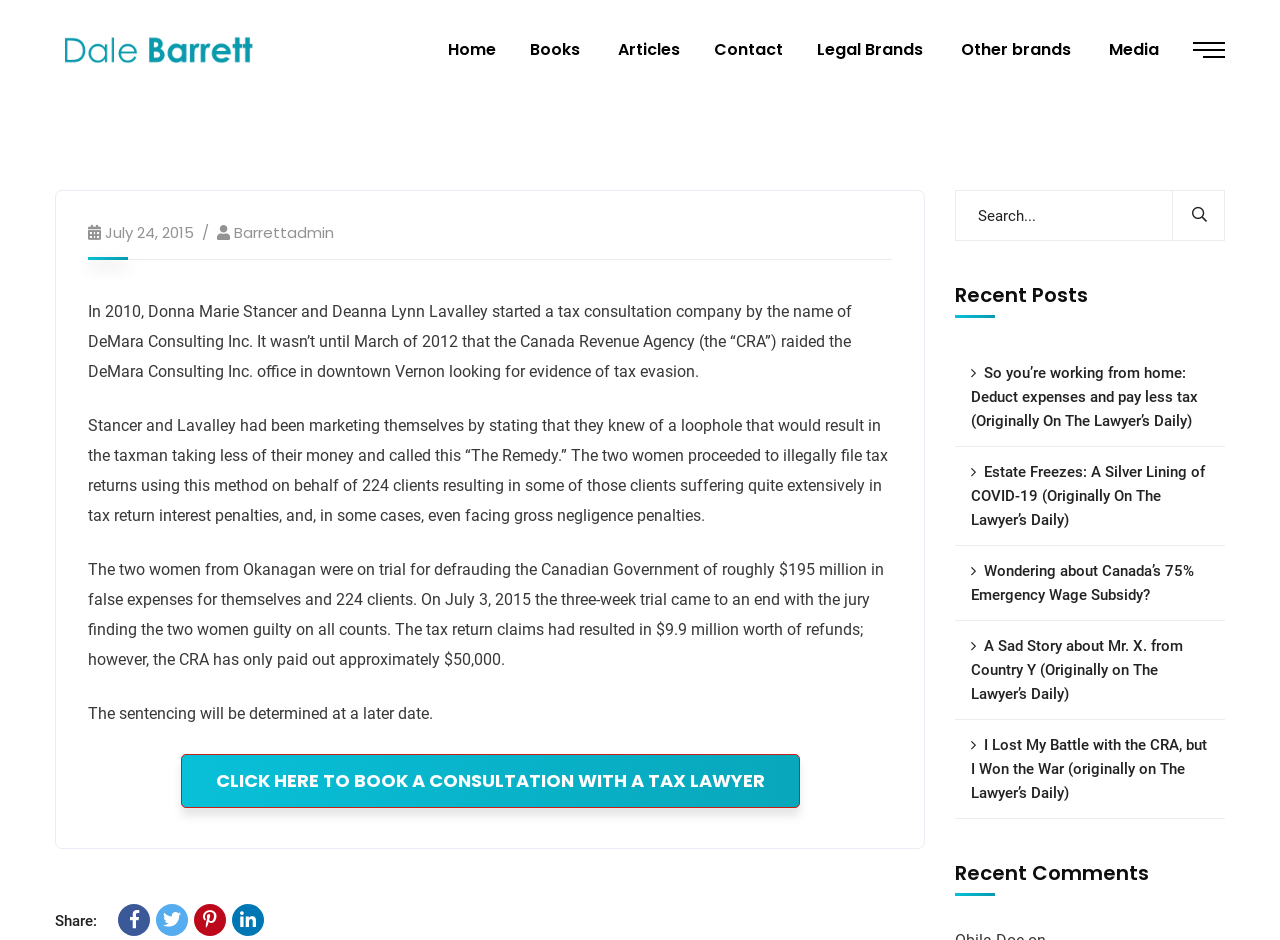Review the image closely and give a comprehensive answer to the question: How many clients were affected by the illegal tax returns?

According to the text, Stancer and Lavalley illegally filed tax returns using 'The Remedy' method on behalf of 224 clients, resulting in some of those clients suffering extensively in tax return interest penalties and even facing gross negligence penalties.